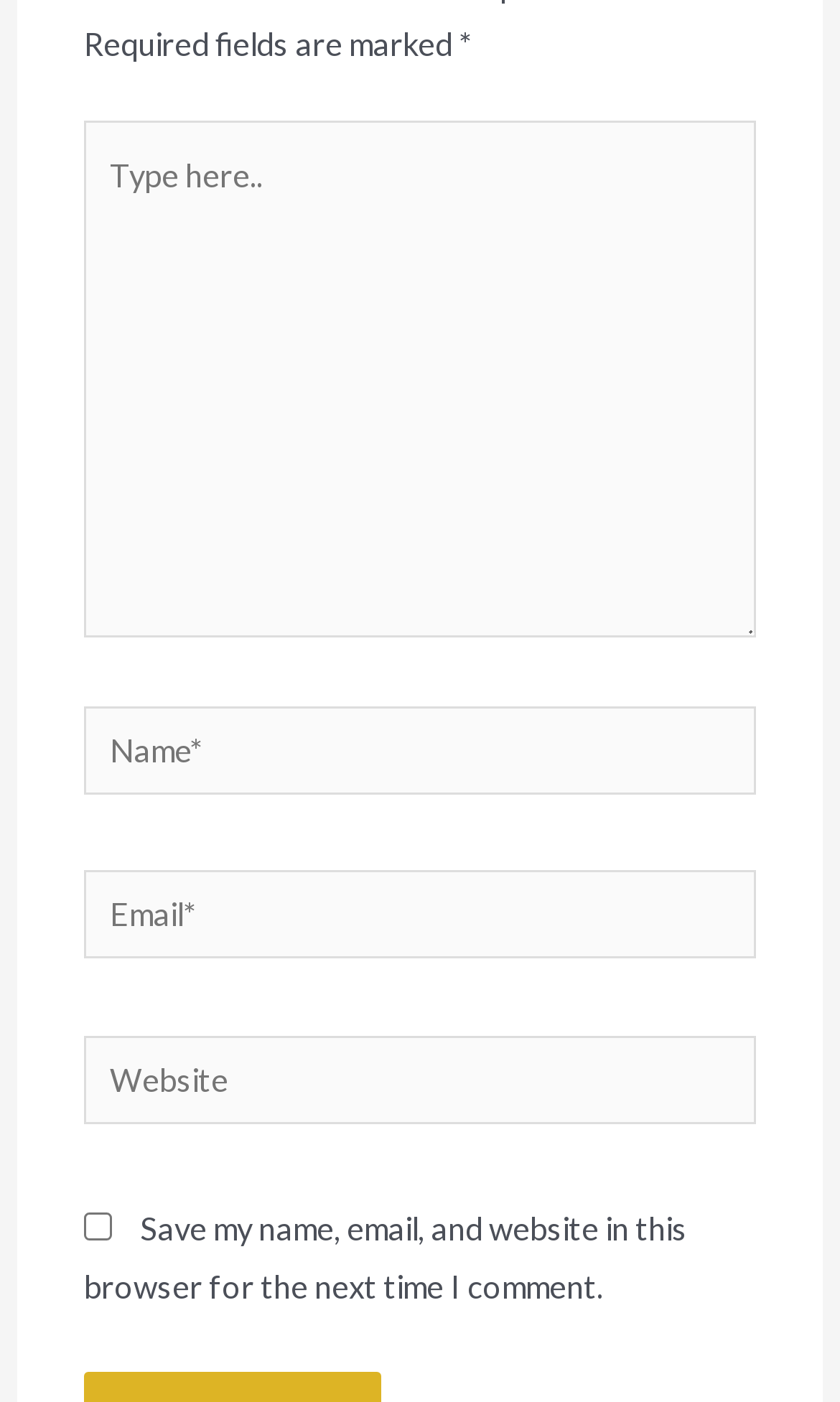Please respond to the question with a concise word or phrase:
What is the difference between the 'Name*' and 'Website' fields?

One is required, the other is not